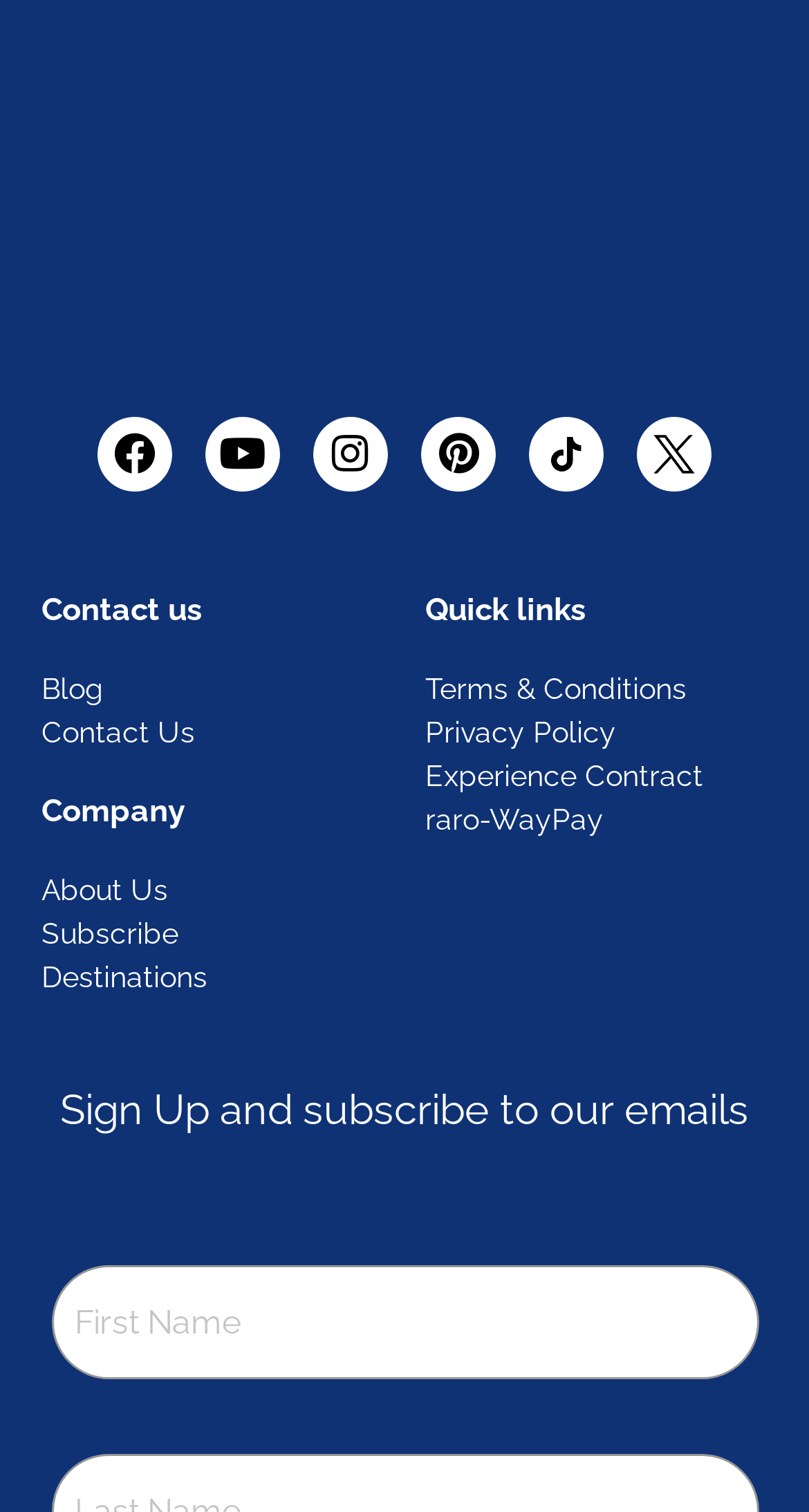Locate the bounding box coordinates of the clickable region necessary to complete the following instruction: "Click on Facebook link". Provide the coordinates in the format of four float numbers between 0 and 1, i.e., [left, top, right, bottom].

[0.121, 0.275, 0.213, 0.325]